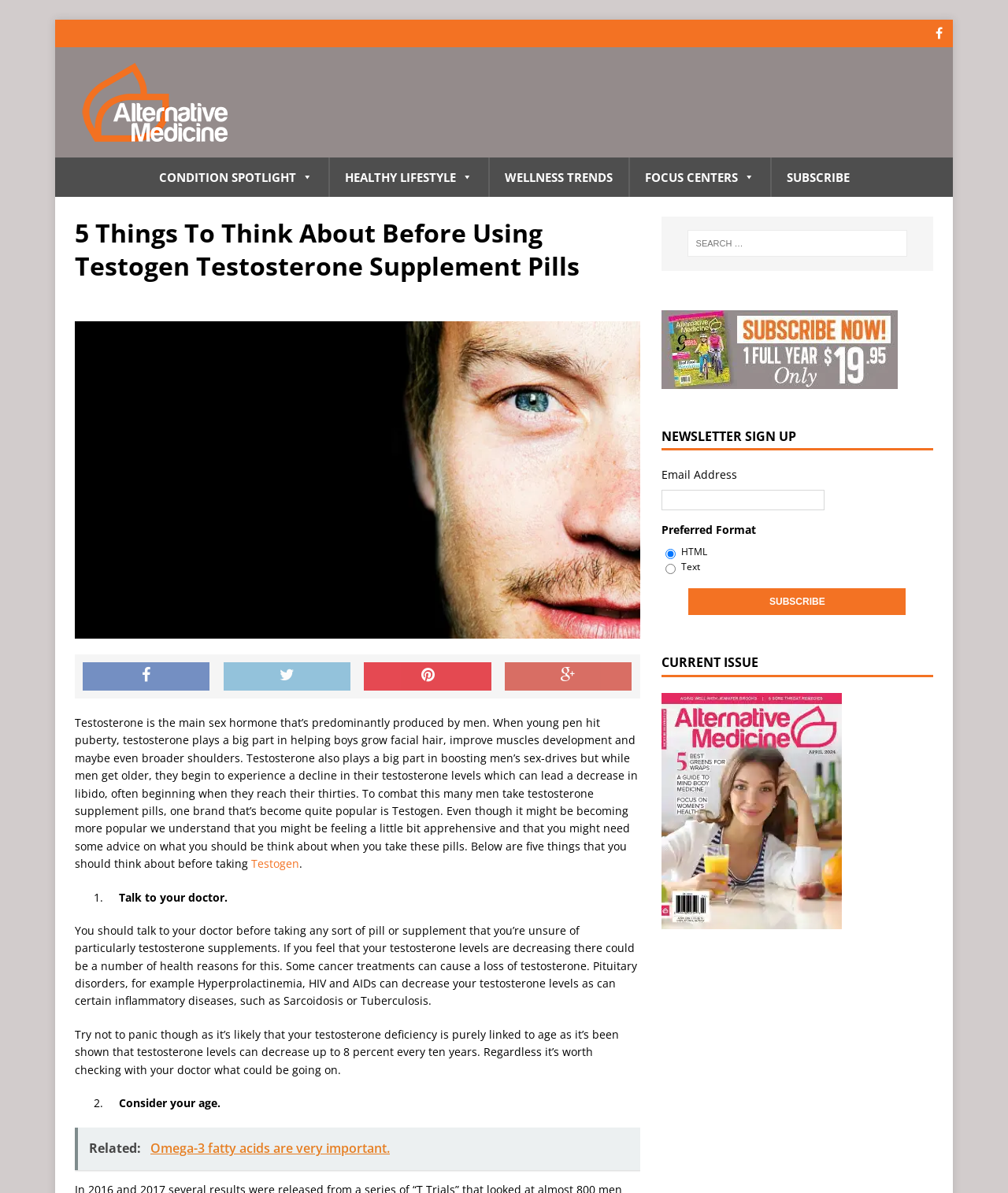Can you find and provide the title of the webpage?

5 Things To Think About Before Using Testogen Testosterone Supplement Pills